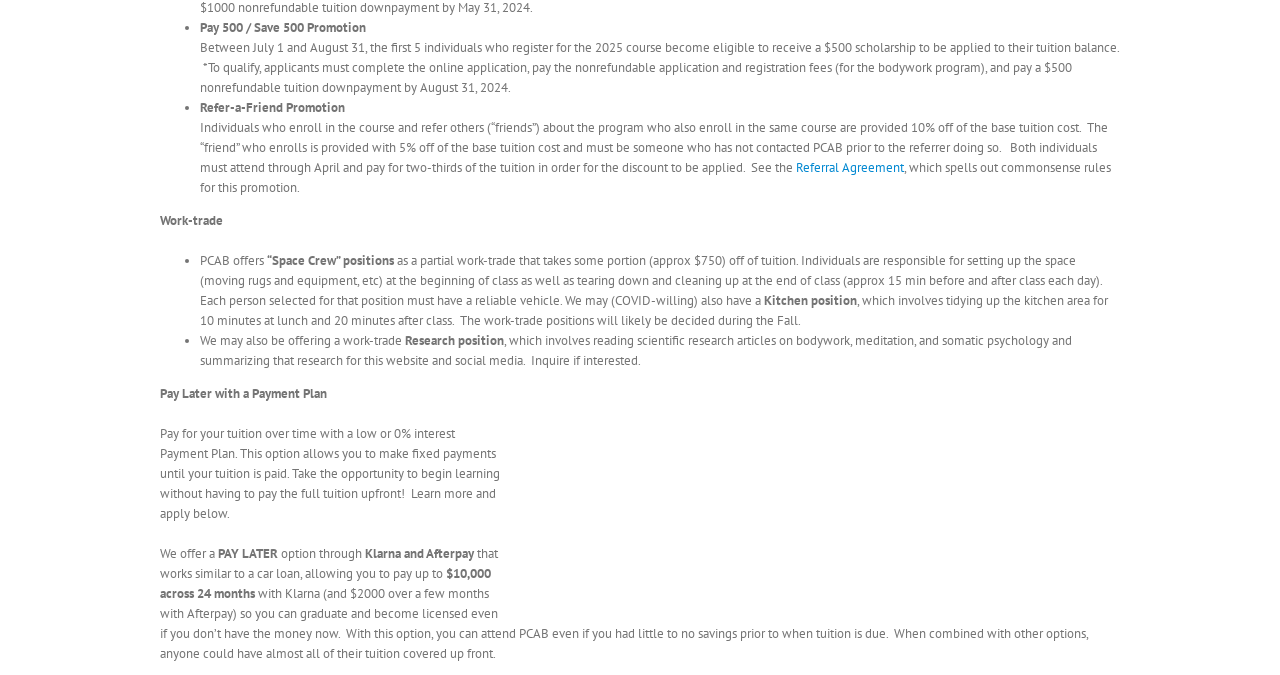Identify the bounding box for the element characterized by the following description: "Referral Agreement".

[0.622, 0.236, 0.706, 0.261]